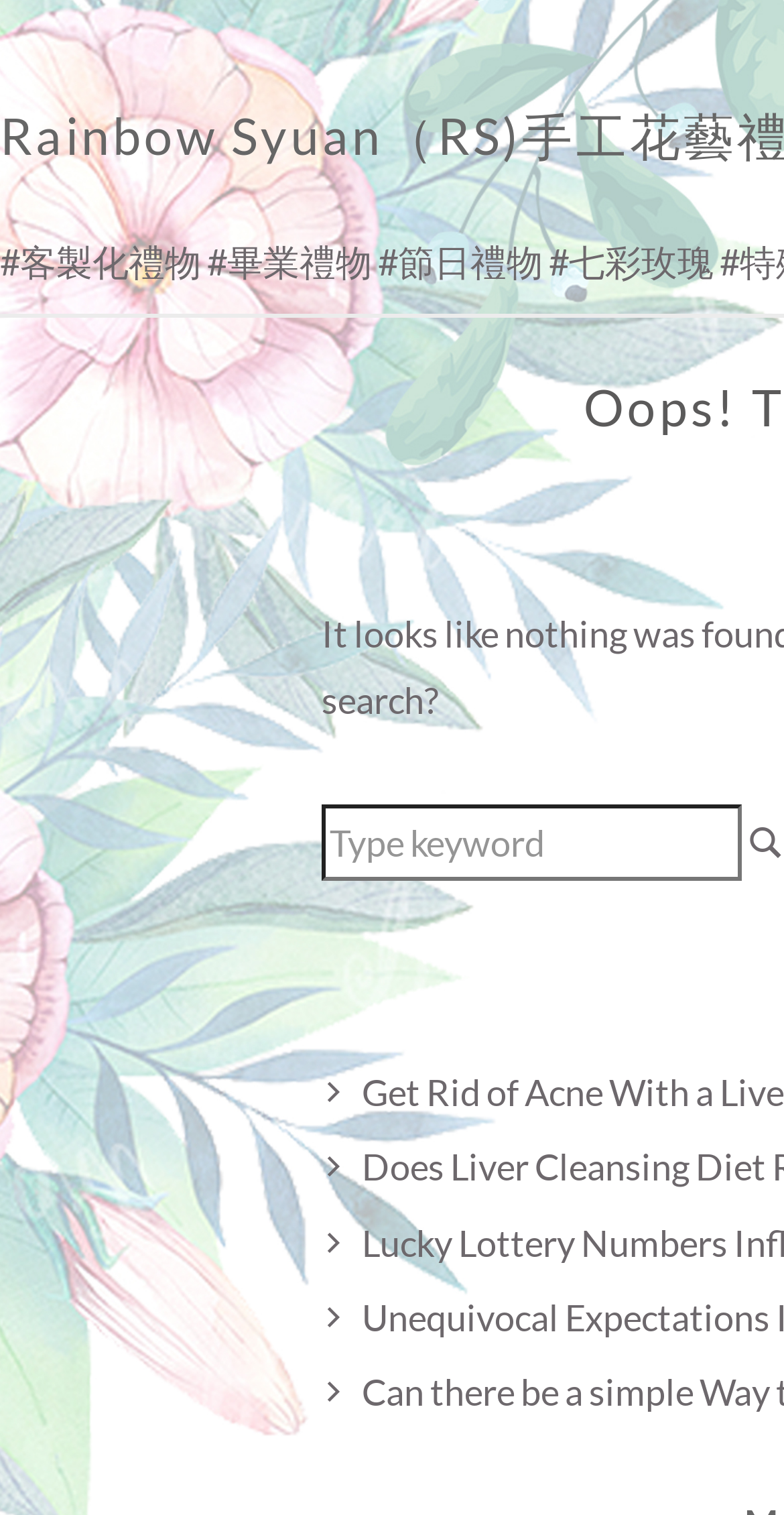Locate the bounding box coordinates of the UI element described by: "Search". The bounding box coordinates should consist of four float numbers between 0 and 1, i.e., [left, top, right, bottom].

[0.954, 0.543, 1.0, 0.571]